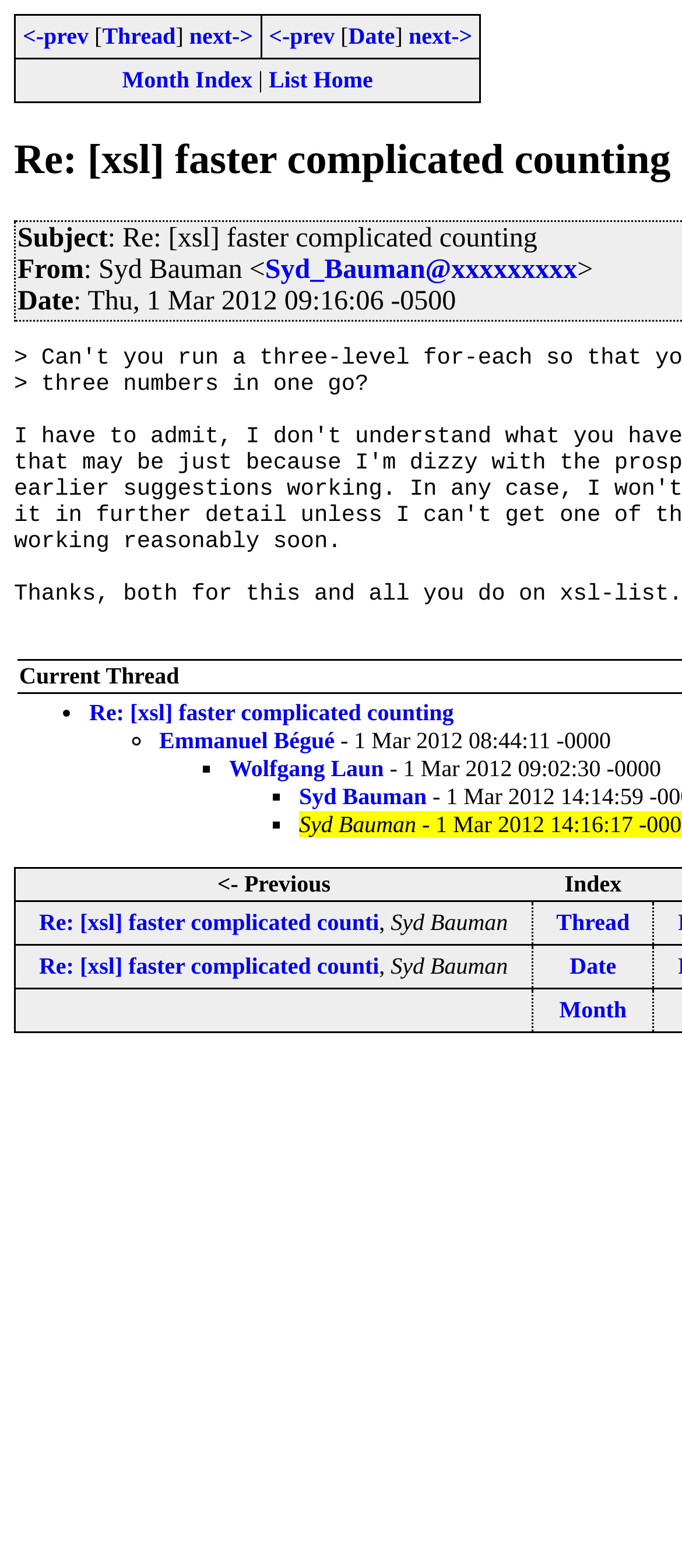Please provide the bounding box coordinates for the element that needs to be clicked to perform the following instruction: "Learn about protecting you and your family from dangerous dogs". The coordinates should be given as four float numbers between 0 and 1, i.e., [left, top, right, bottom].

None